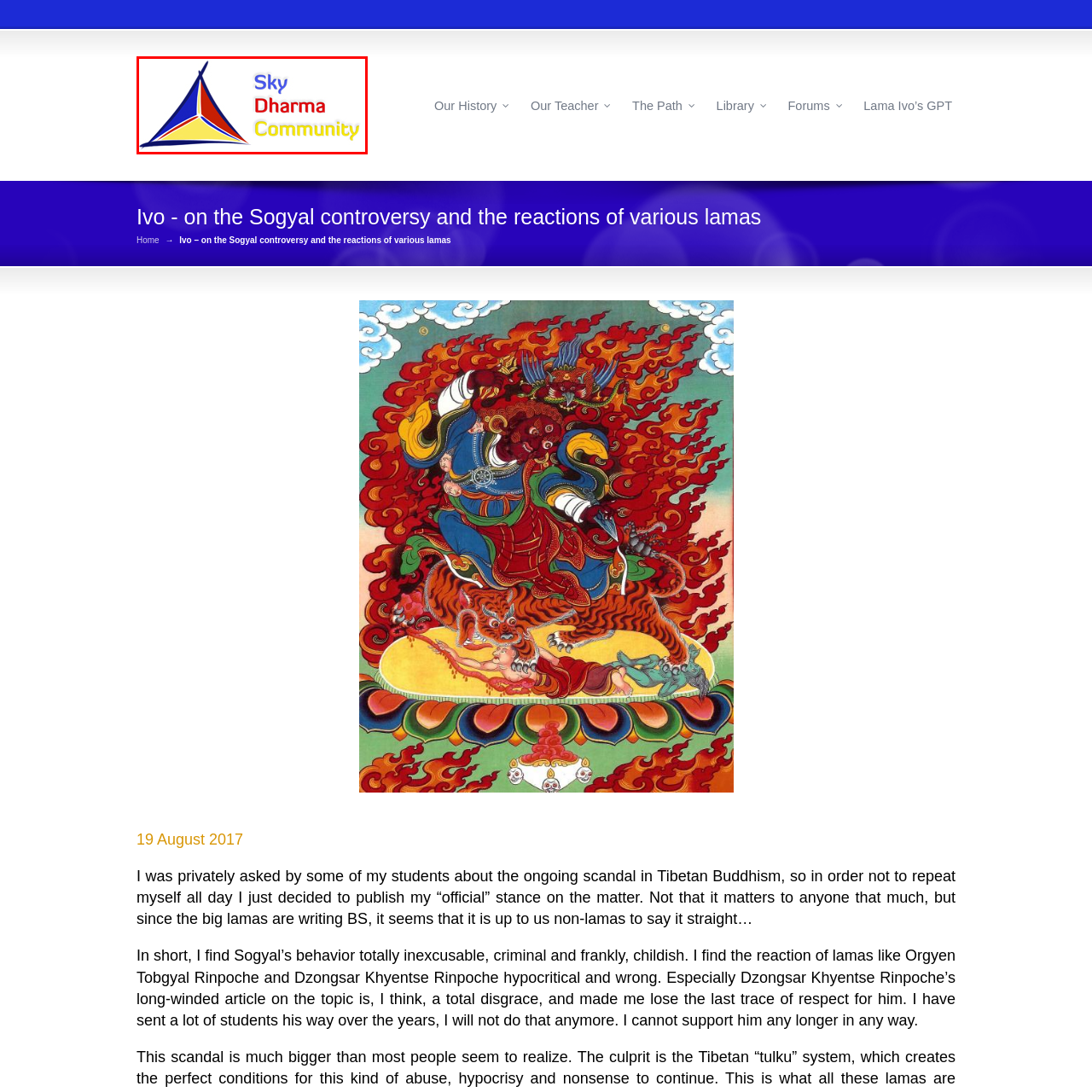What is the purpose of the logo? View the image inside the red bounding box and respond with a concise one-word or short-phrase answer.

Visual representation of the community's mission